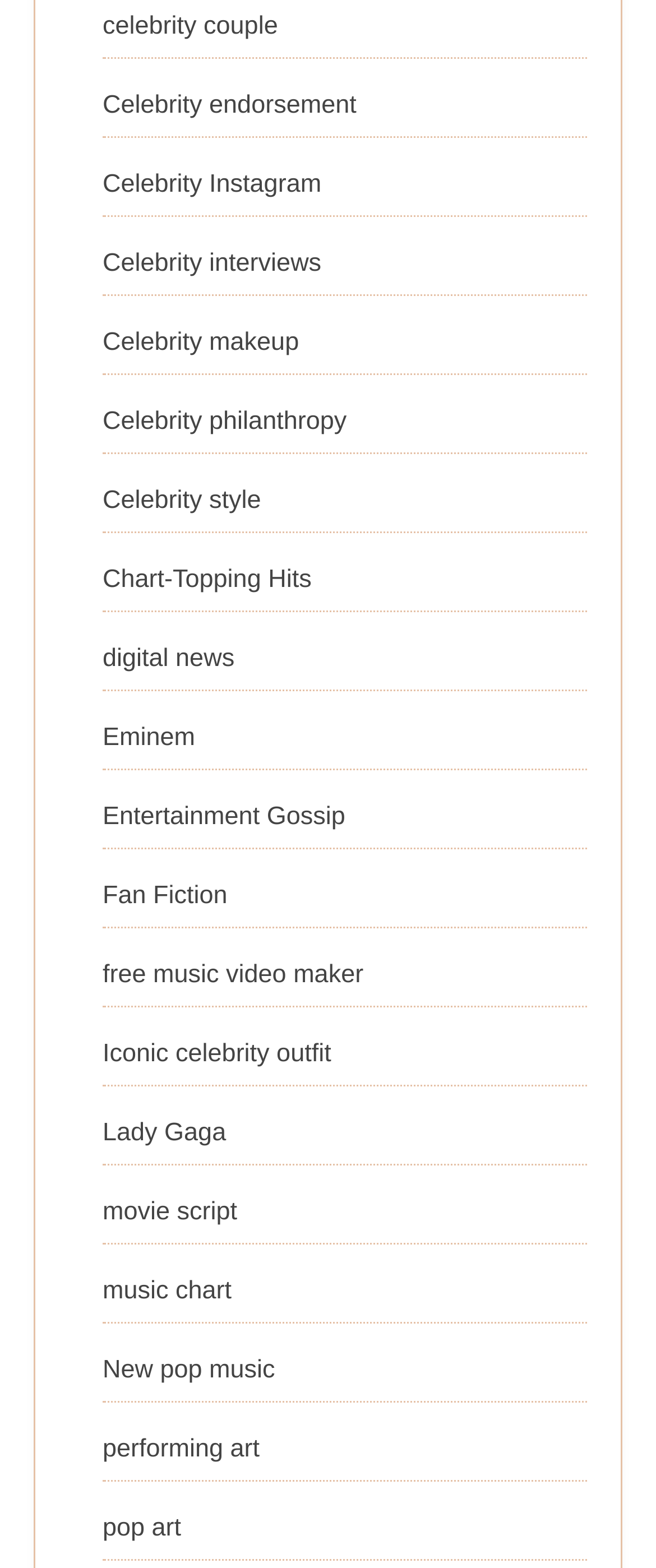What is the topic of the link at the top of the page?
Please answer the question with a detailed and comprehensive explanation.

I looked at the bounding box coordinates of each link and found that the link with the smallest y1 value is 'celebrity couple', which means it is located at the top of the page. Therefore, the topic of the link at the top of the page is 'celebrity couple'.